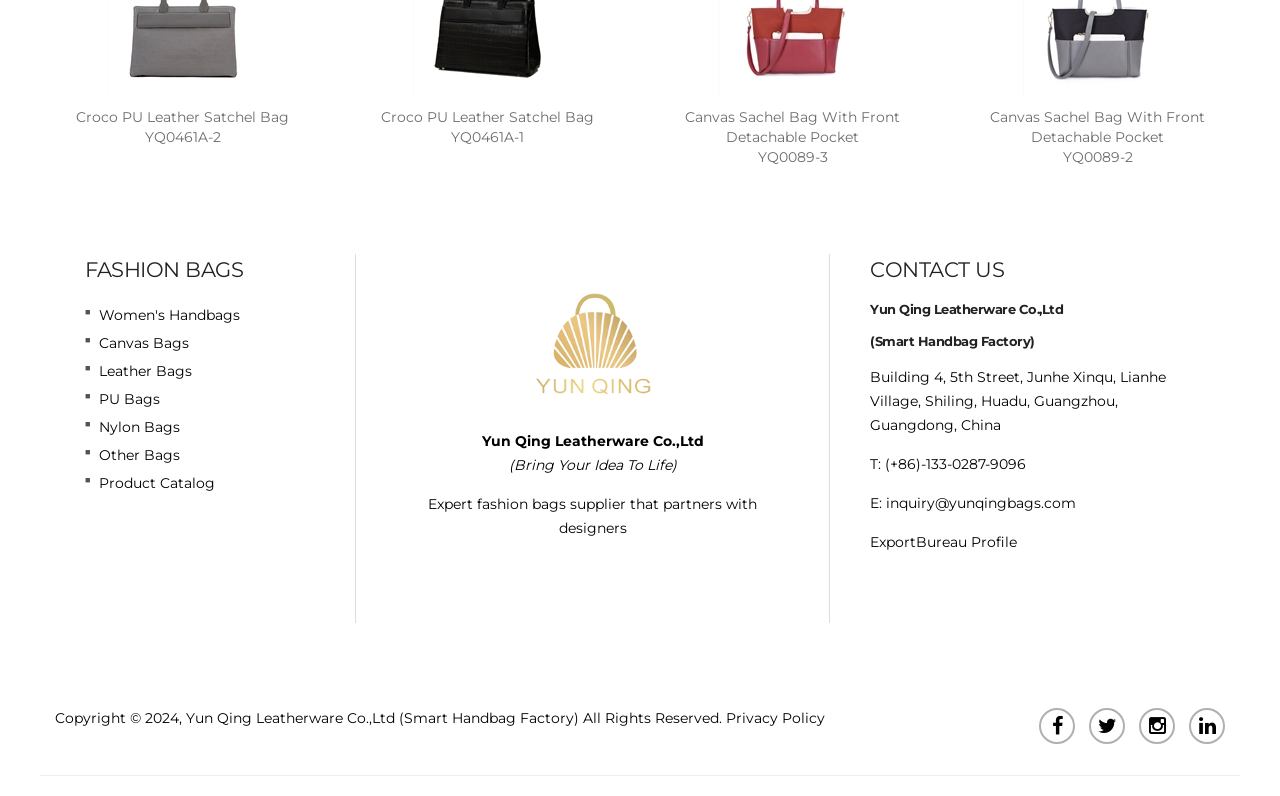Based on the image, provide a detailed and complete answer to the question: 
What is the purpose of the 'CONTACT US' section?

The 'CONTACT US' section contains multiple static texts and links that provide contact information, such as the company address, phone number, and email. This suggests that the purpose of this section is to allow users to get in touch with the company.